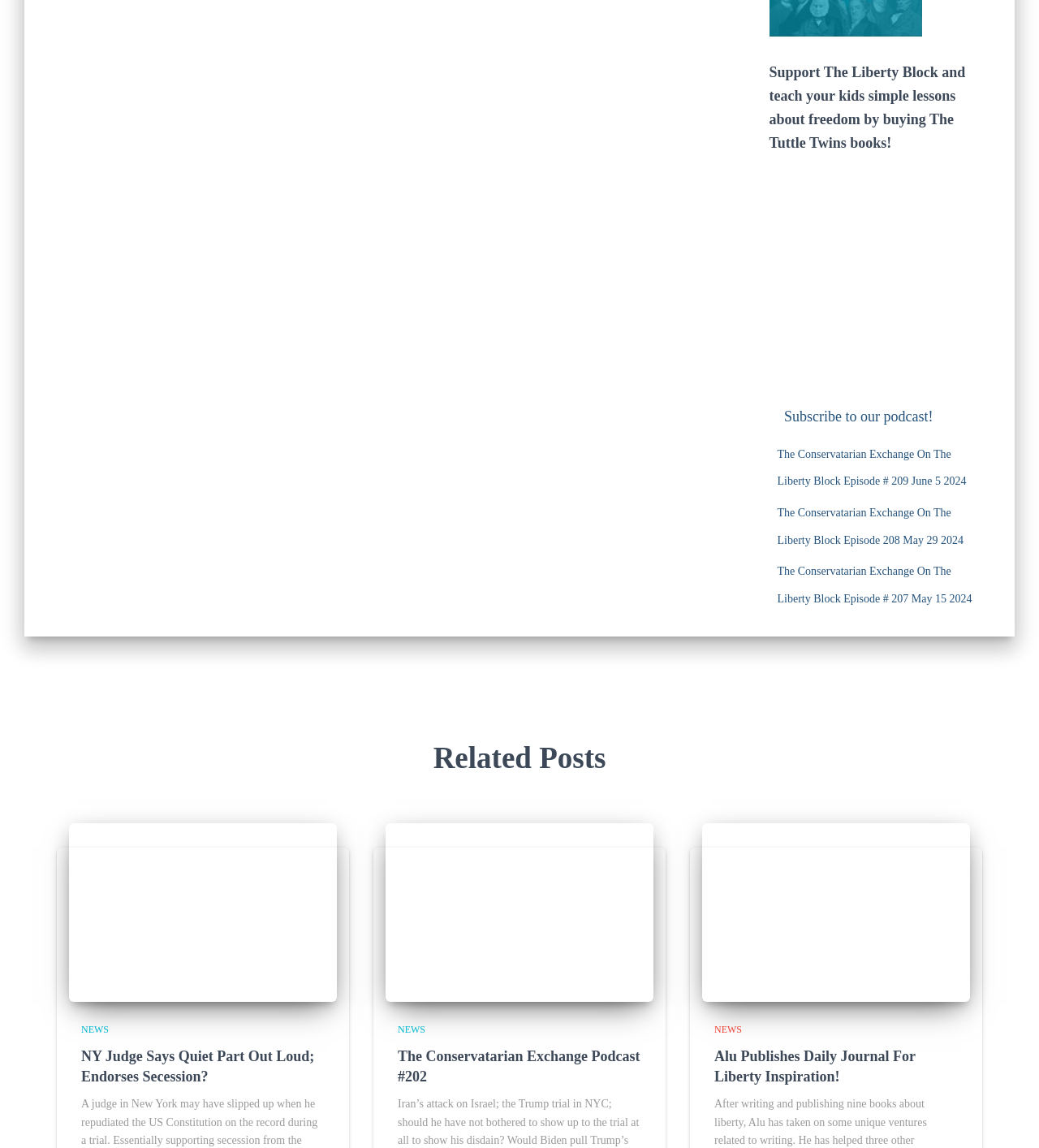Predict the bounding box for the UI component with the following description: "Spotting Top-Rated Freight Dispatching Companies".

None